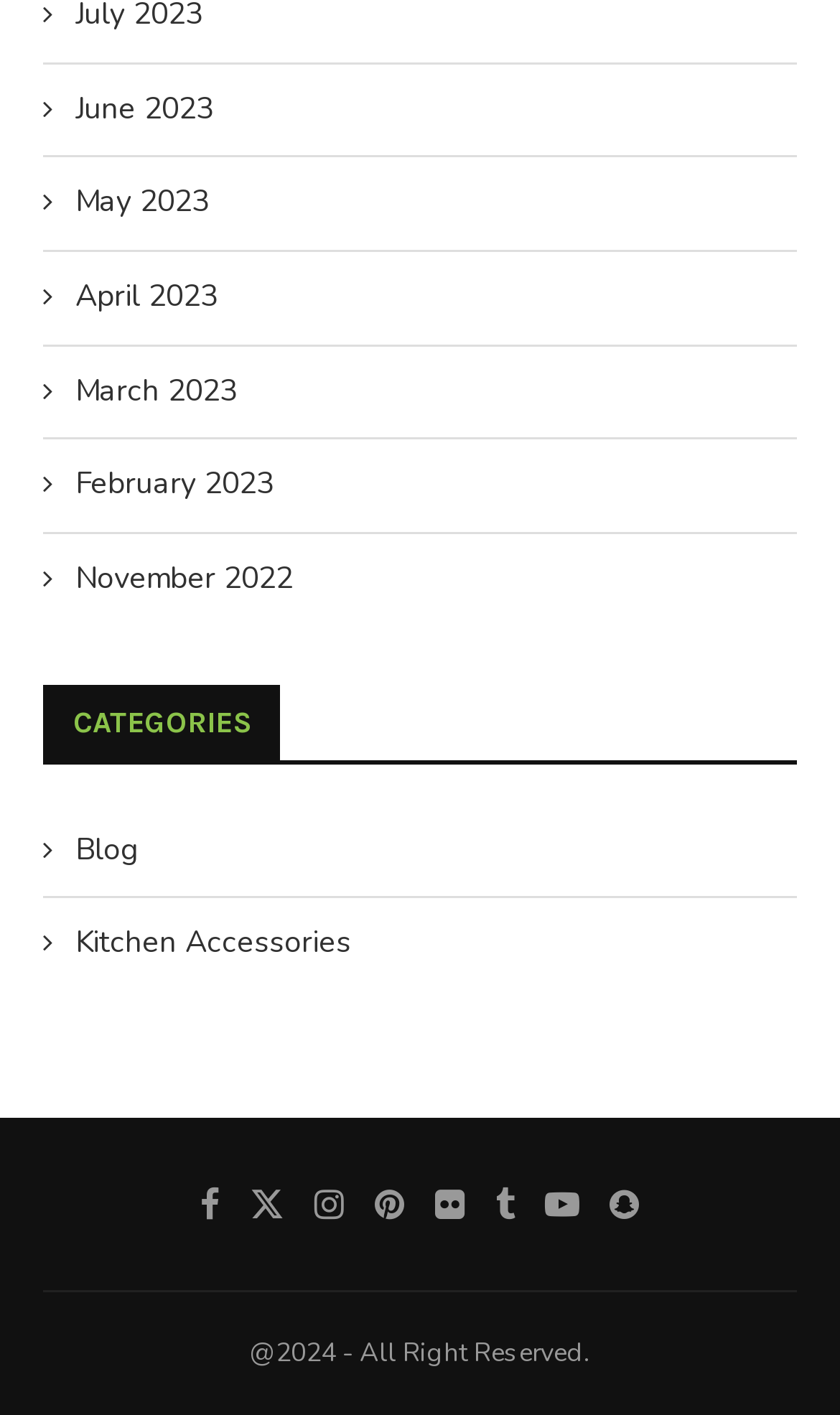What is the year of copyright?
Kindly offer a detailed explanation using the data available in the image.

I looked at the footer of the webpage and found the copyright information, which states '@2024 - All Right Reserved.', indicating that the year of copyright is 2024.